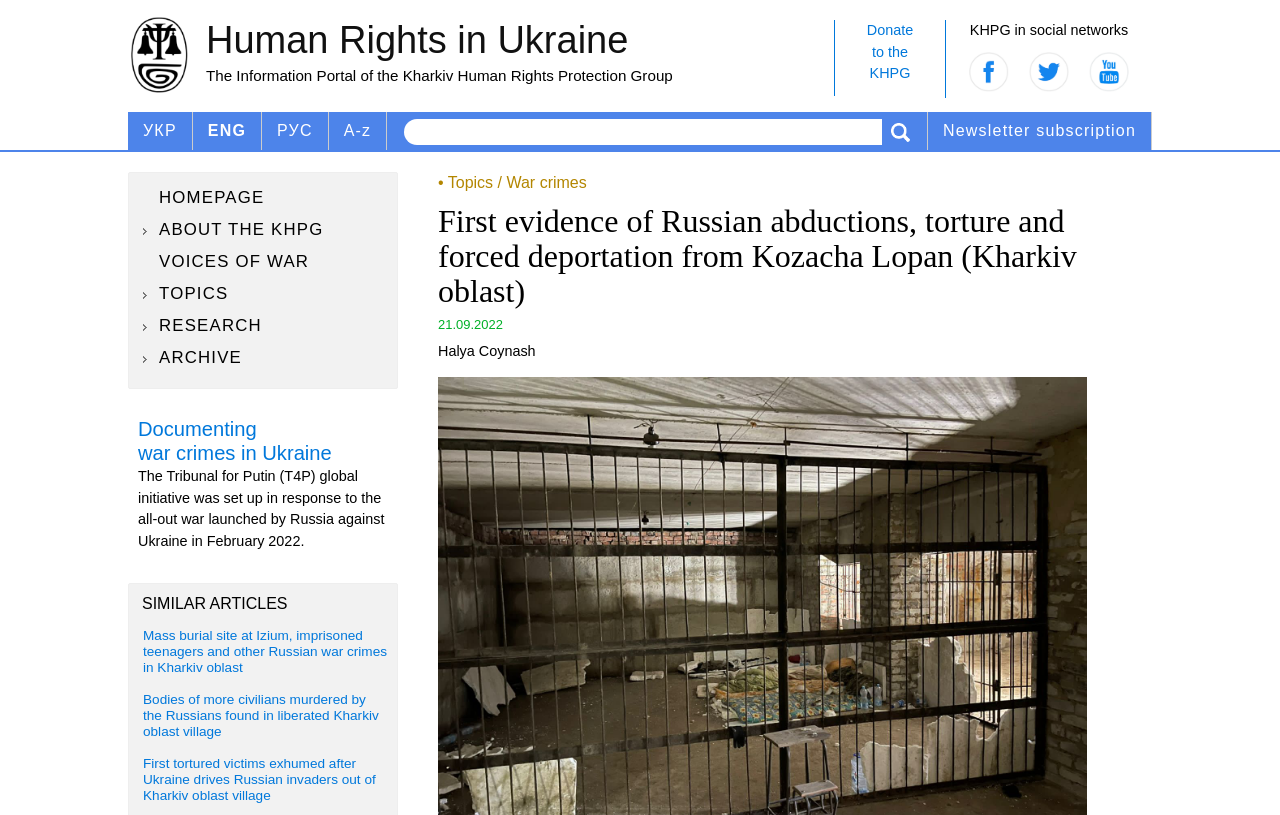Please determine the bounding box coordinates of the clickable area required to carry out the following instruction: "Read about war crimes". The coordinates must be four float numbers between 0 and 1, represented as [left, top, right, bottom].

[0.342, 0.213, 0.458, 0.234]